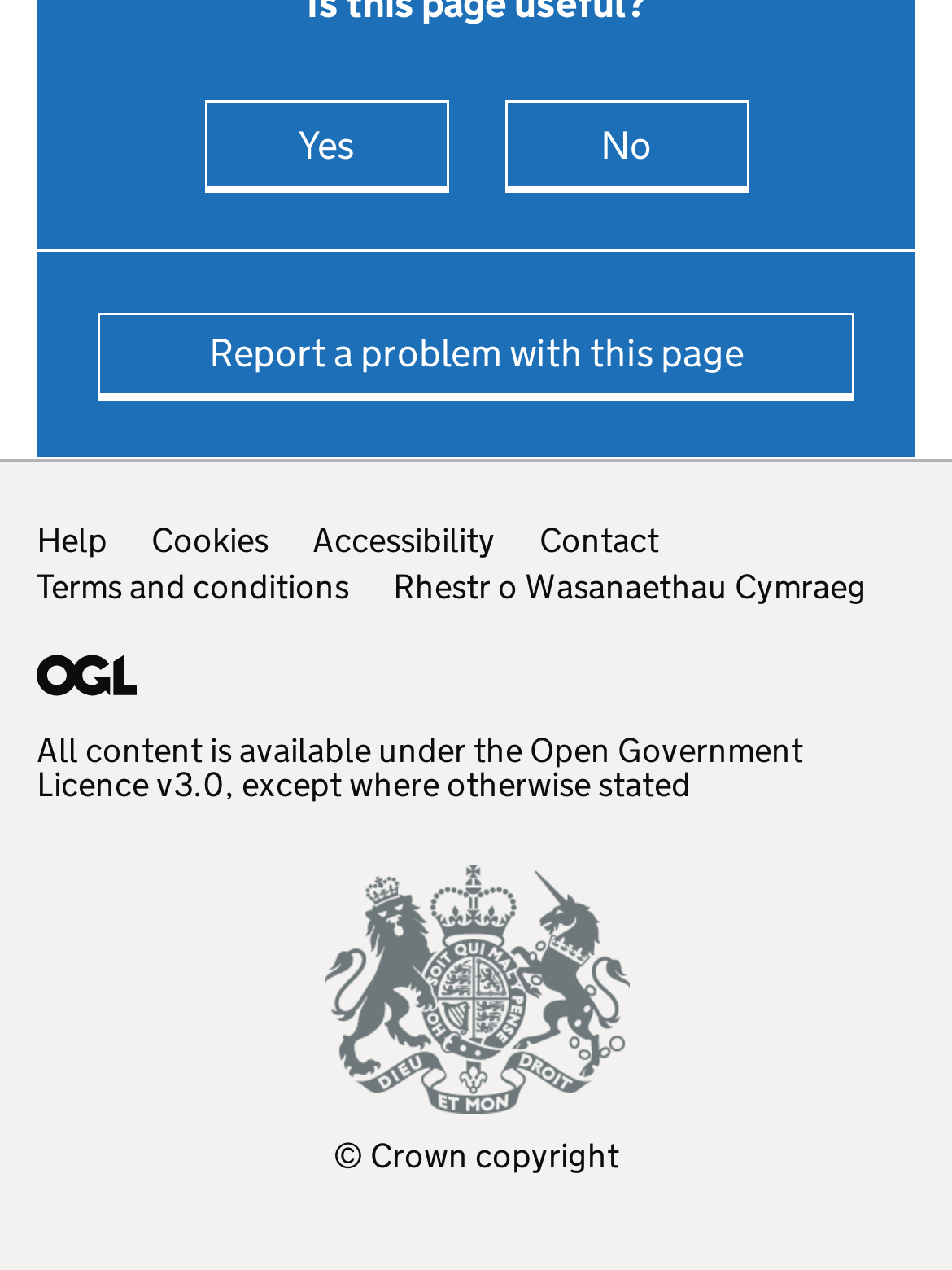Using the webpage screenshot and the element description Rhestr o Wasanaethau Cymraeg, determine the bounding box coordinates. Specify the coordinates in the format (top-left x, top-left y, bottom-right x, bottom-right y) with values ranging from 0 to 1.

[0.413, 0.445, 0.91, 0.479]